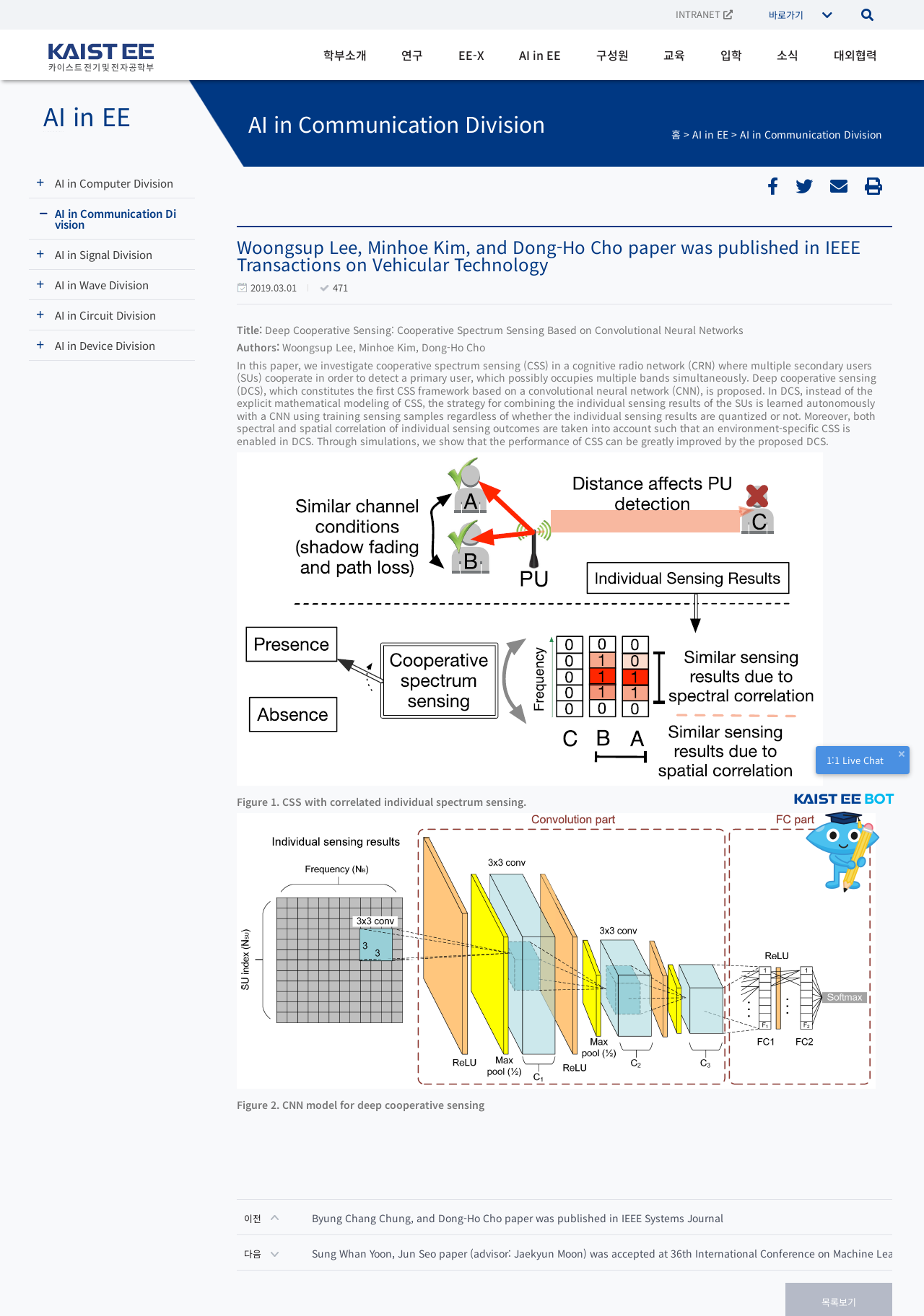What is the name of the journal where the paper was published?
From the details in the image, answer the question comprehensively.

I found the name of the journal where the paper was published by looking at the text 'Woongsup Lee, Minhoe Kim, and Dong-Ho Cho paper was published in IEEE Transactions on Vehicular Technology' on the webpage.